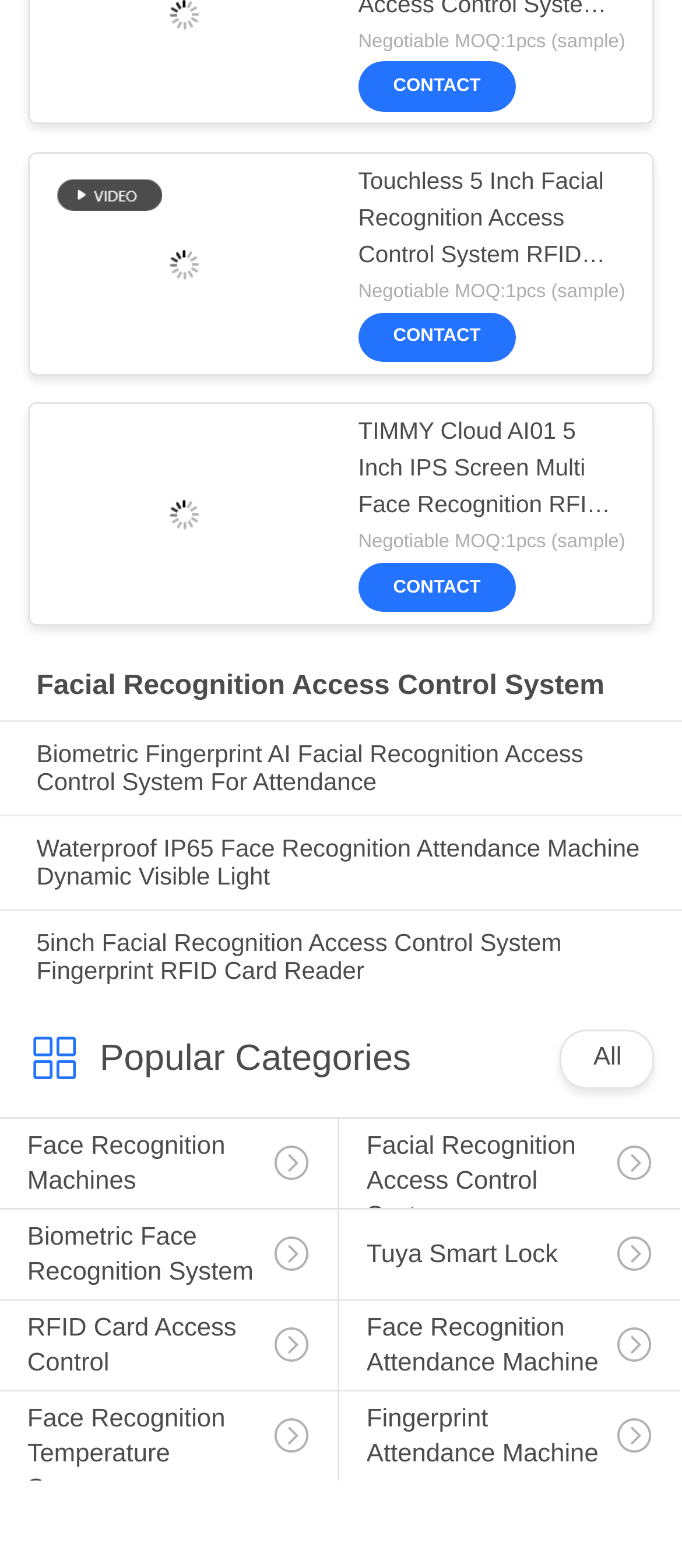Identify the bounding box coordinates of the clickable region necessary to fulfill the following instruction: "Browse Face Recognition Machines". The bounding box coordinates should be four float numbers between 0 and 1, i.e., [left, top, right, bottom].

[0.0, 0.713, 0.495, 0.795]